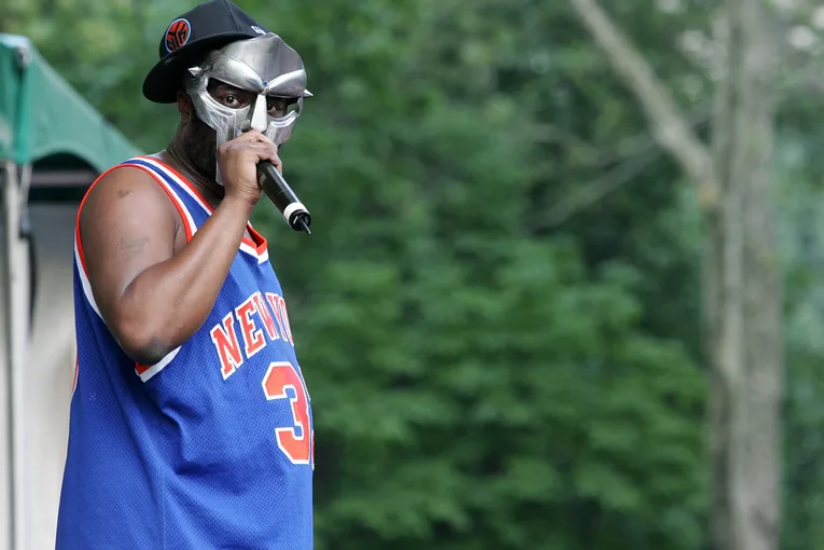What is the setting of the performance?
Refer to the image and answer the question using a single word or phrase.

Outdoor